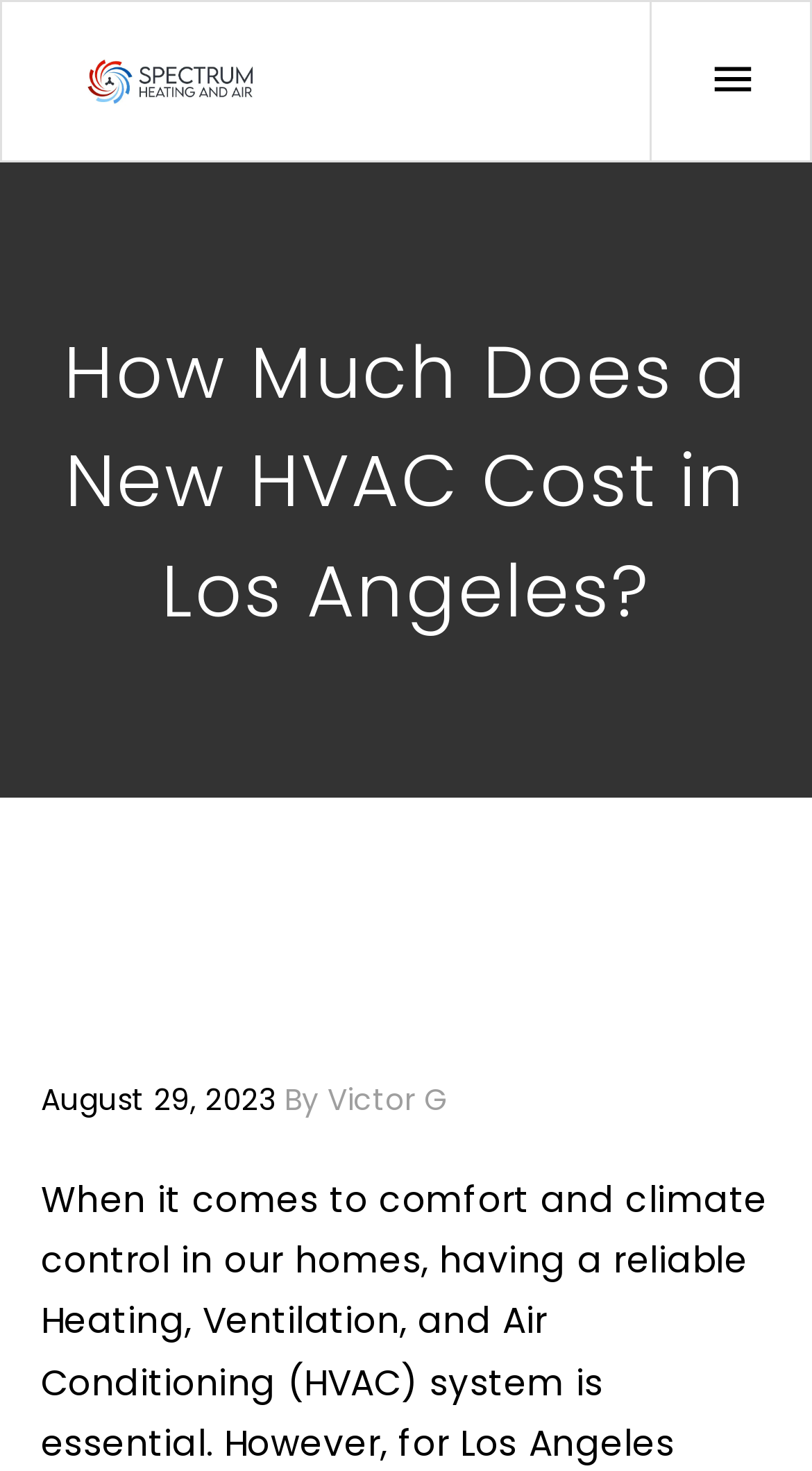Is there a menu on the webpage?
Provide a detailed answer to the question using information from the image.

I noticed a link 'Menu' at the top of the webpage, which implies that there is a menu available on the webpage.